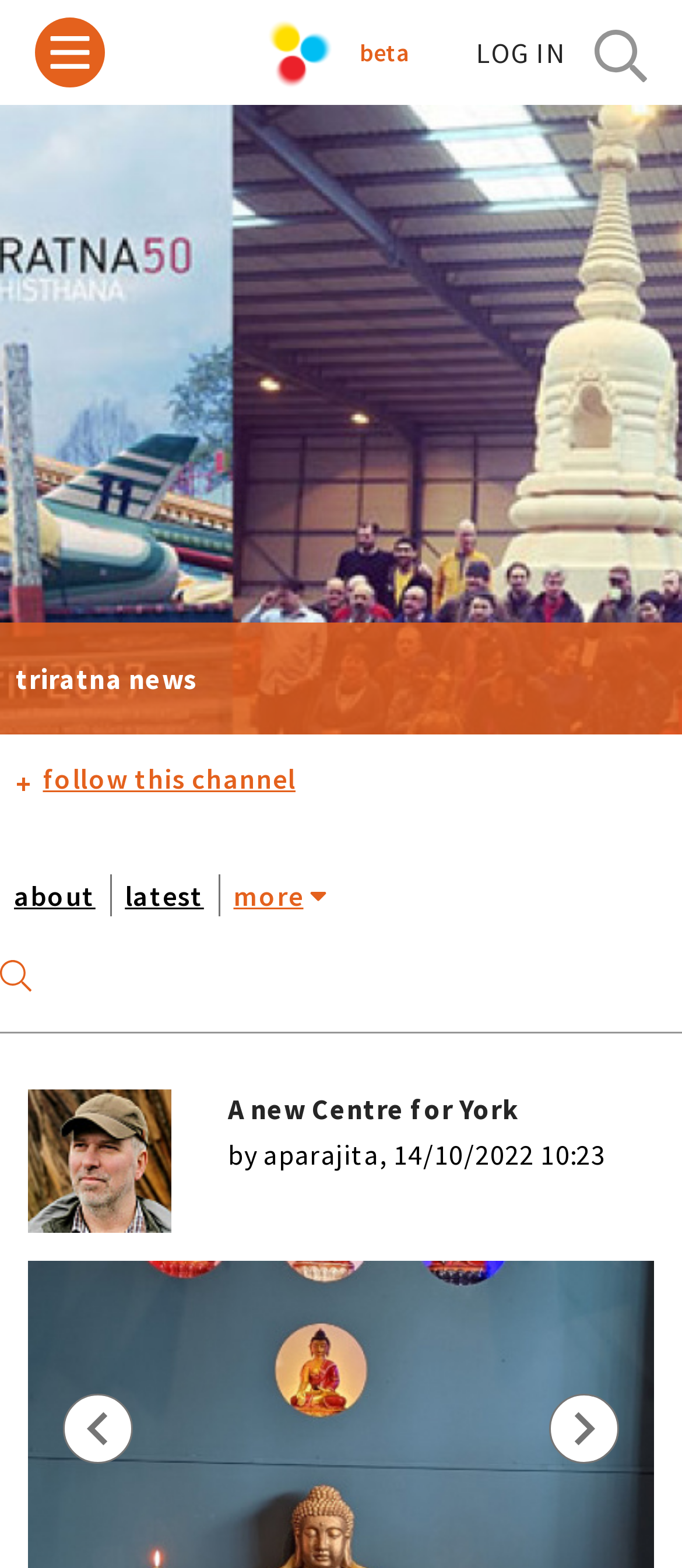Describe all significant elements and features of the webpage.

The webpage appears to be a news article page from The Buddhist Centre, with a focus on Triratna News. At the top left corner, there is a large image with the text "Triratna News" written across it. Below this image, there is a link to "LOG IN" and a toggle menu button.

On the top right side, there is a beta version indicator with a small image next to it. Below this, there are several links to different sections of the website, including "about", "latest", and "more".

The main content of the page is an article titled "A new Centre for York" with a publication date and author information. The article is accompanied by two arrow buttons, one pointing left and one pointing right, which likely allow users to navigate through multiple pages of content.

On the left side of the page, there is a vertical menu with links to various sections of the website, including "home", "discover buddhism", "triratna", and others. The menu is divided into two sections, with the top section having a heading "EXPLORE" and the bottom section having a heading "TRIRATNA".

There are several other images on the page, including a small icon next to the "follow this channel" link and another image below the article title. Overall, the page has a clean and organized layout, making it easy to navigate and find relevant information.